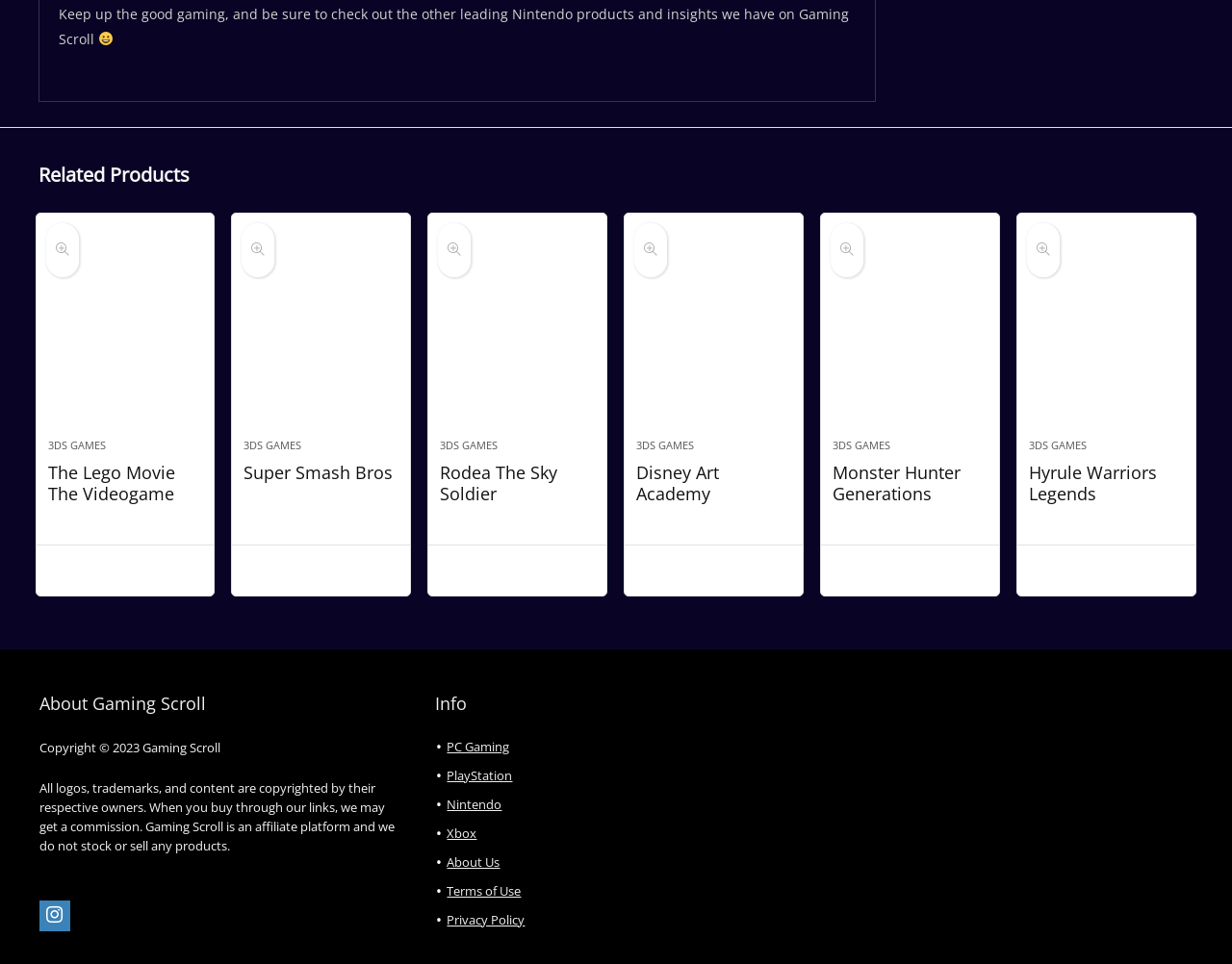Kindly provide the bounding box coordinates of the section you need to click on to fulfill the given instruction: "Learn about Disney Art Academy".

[0.517, 0.258, 0.642, 0.438]